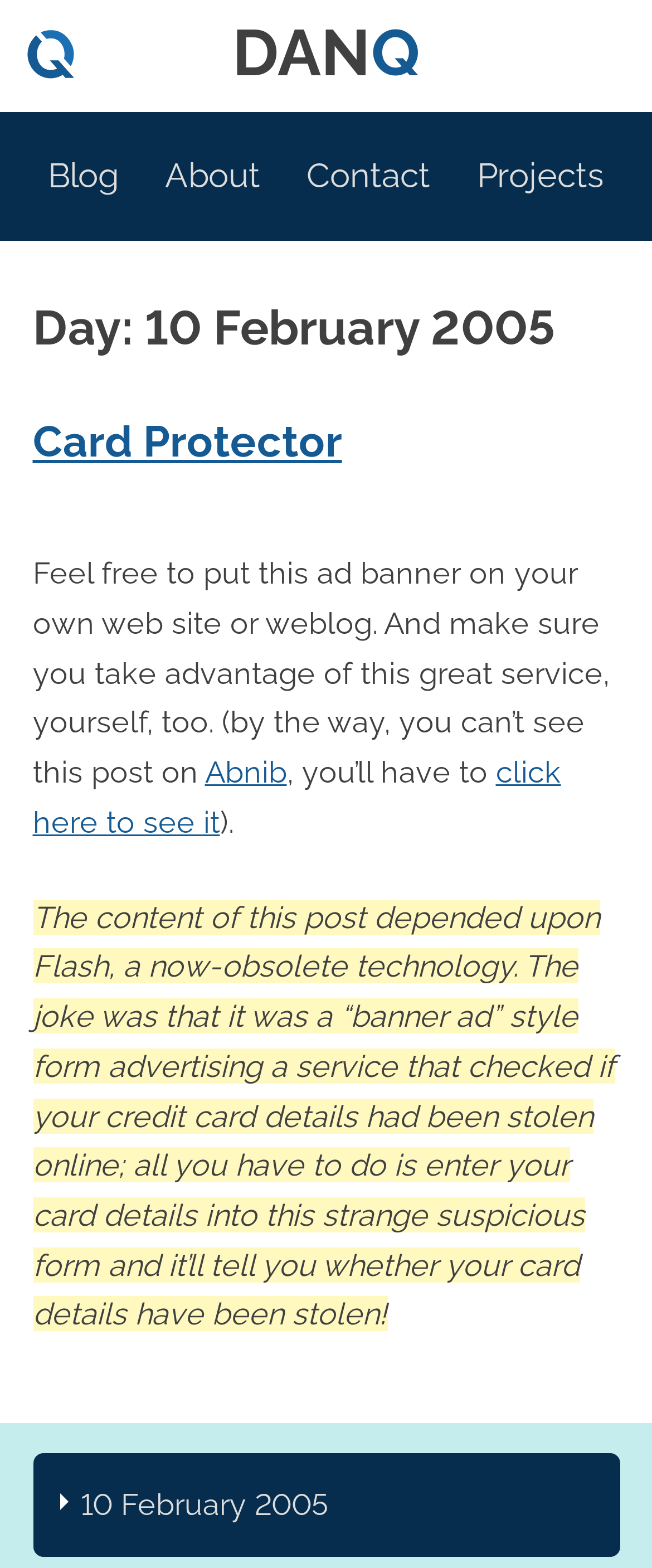Explain the webpage in detail, including its primary components.

This webpage is a personal blog belonging to Dan Q, a self-described hacker, magician, geocacher, and gamer. At the top of the page, there is a header section with a link to the blog's title, "DAN Q", accompanied by a small image. Below this, there is a navigation menu with links to "Blog", "About", "Contact", and "Projects", evenly spaced across the top of the page.

The main content of the page is a blog post dated "10 February, 2005". The post has a heading "Day: 10 February 2005" and a subheading "Card Protector". The post itself appears to be a humorous article about a fictional service that checks if your credit card details have been stolen online. The text is written in a conversational tone and includes a few links to external websites.

There is also a section with a static text that seems to be a note or an update, explaining that the original content of the post relied on Flash, an obsolete technology, and providing a summary of the joke. At the bottom of the page, there is a details section with a disclosure triangle that, when expanded, reveals the post's timestamp.

Overall, the webpage has a simple and clean layout, with a focus on the blog post's content.